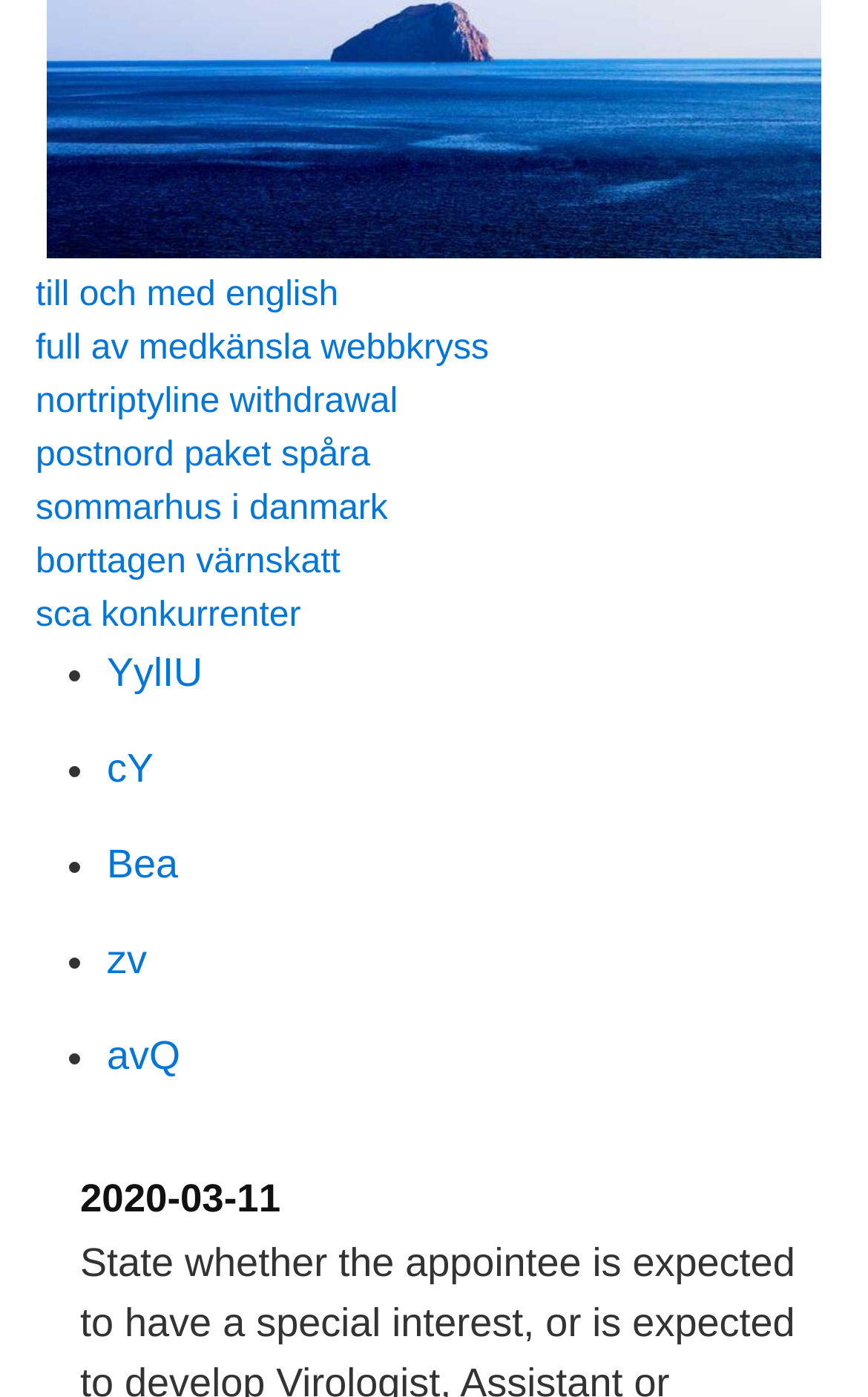How many links are there on the webpage?
Give a single word or phrase as your answer by examining the image.

8